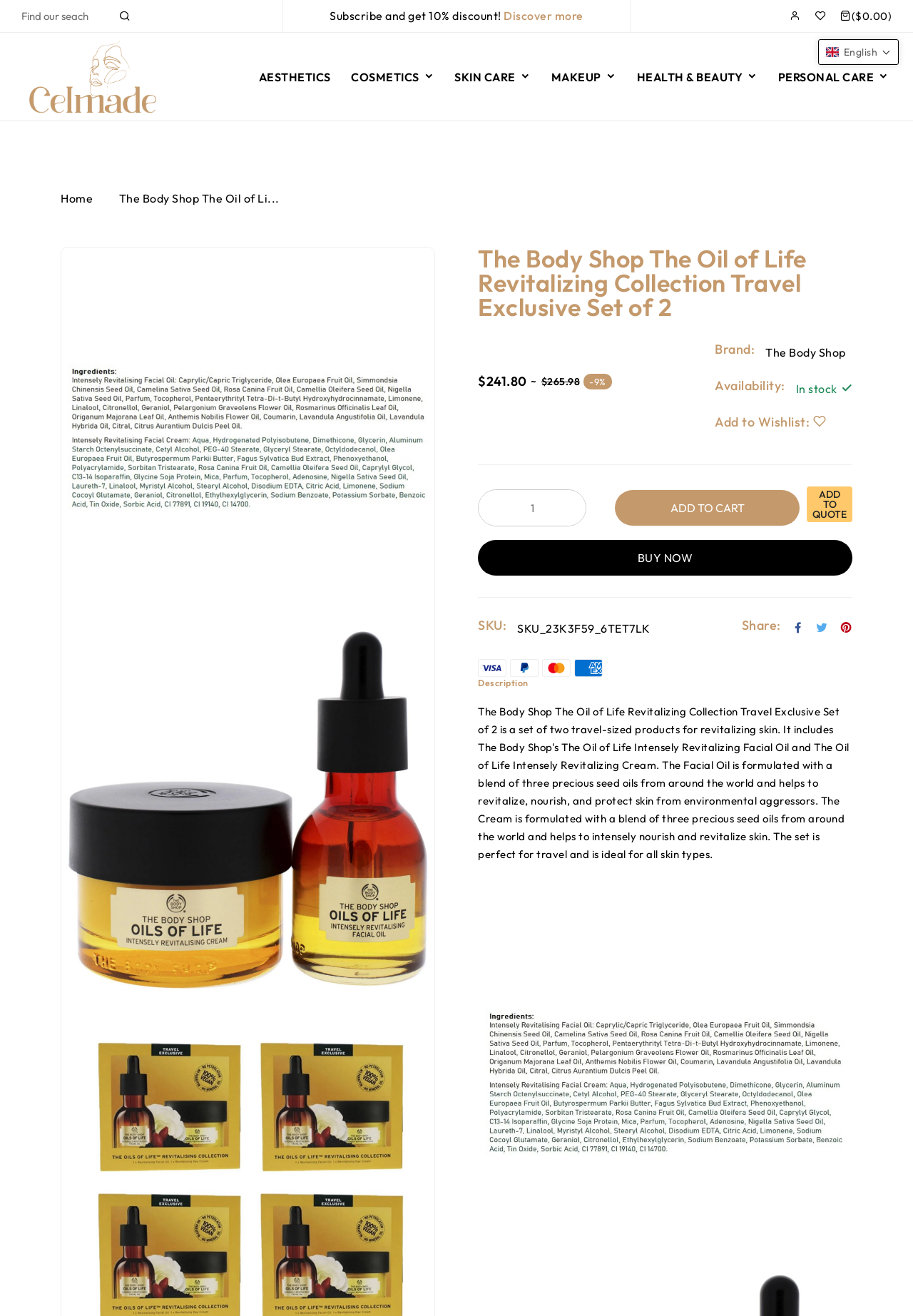Identify the bounding box for the UI element specified in this description: "Health & Beauty". The coordinates must be four float numbers between 0 and 1, formatted as [left, top, right, bottom].

[0.697, 0.025, 0.83, 0.091]